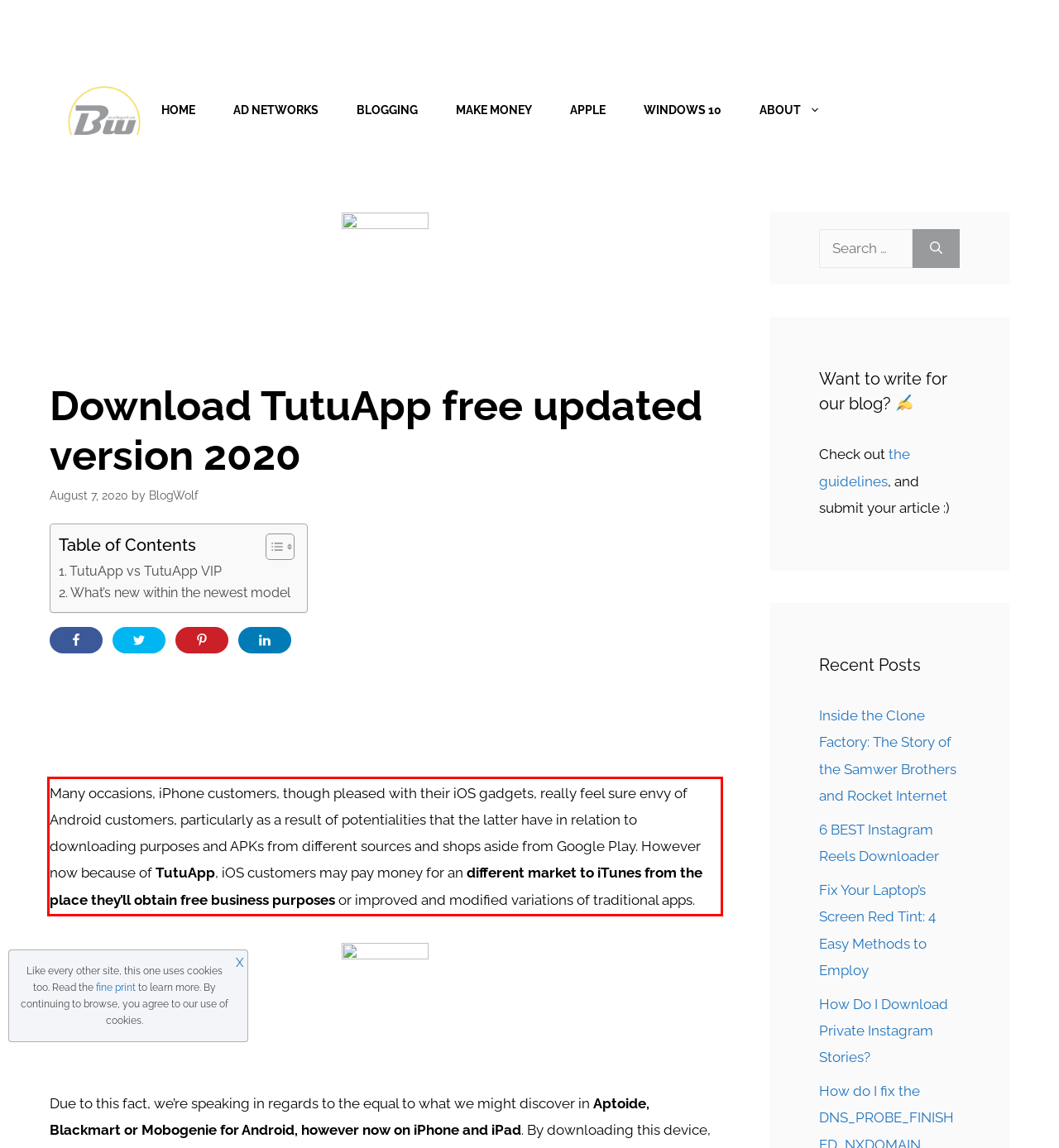Analyze the webpage screenshot and use OCR to recognize the text content in the red bounding box.

Many occasions, iPhone customers, though pleased with their iOS gadgets, really feel sure envy of Android customers, particularly as a result of potentialities that the latter have in relation to downloading purposes and APKs from different sources and shops aside from Google Play. However now because of TutuApp, iOS customers may pay money for an different market to iTunes from the place they’ll obtain free business purposes or improved and modified variations of traditional apps.